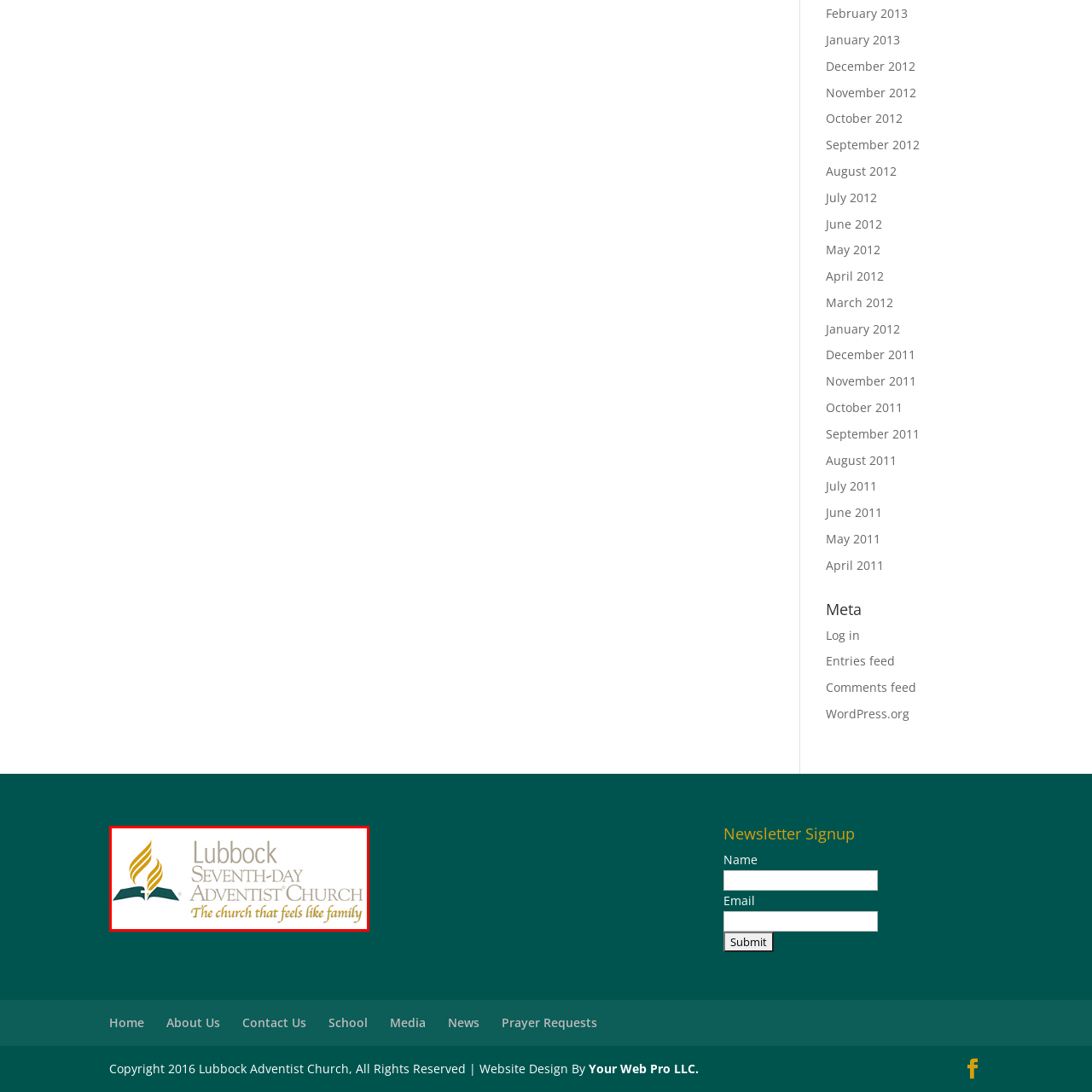Elaborate on the scene depicted inside the red bounding box.

This image features the logo of the Lubbock Seventh-day Adventist Church, prominently showcasing the church's commitment to community and spirituality. The logo includes a distinctive visual element representing the Adventist faith, accompanied by the church's name, "Lubbock Seventh-day Adventist Church," in a refined typeface. Beneath the name, a tagline reads, "The church that feels like family," highlighting the welcoming and familial atmosphere the church strives to create for its congregation and visitors. This imagery reinforces the church's mission to foster a sense of belonging and support within the community.